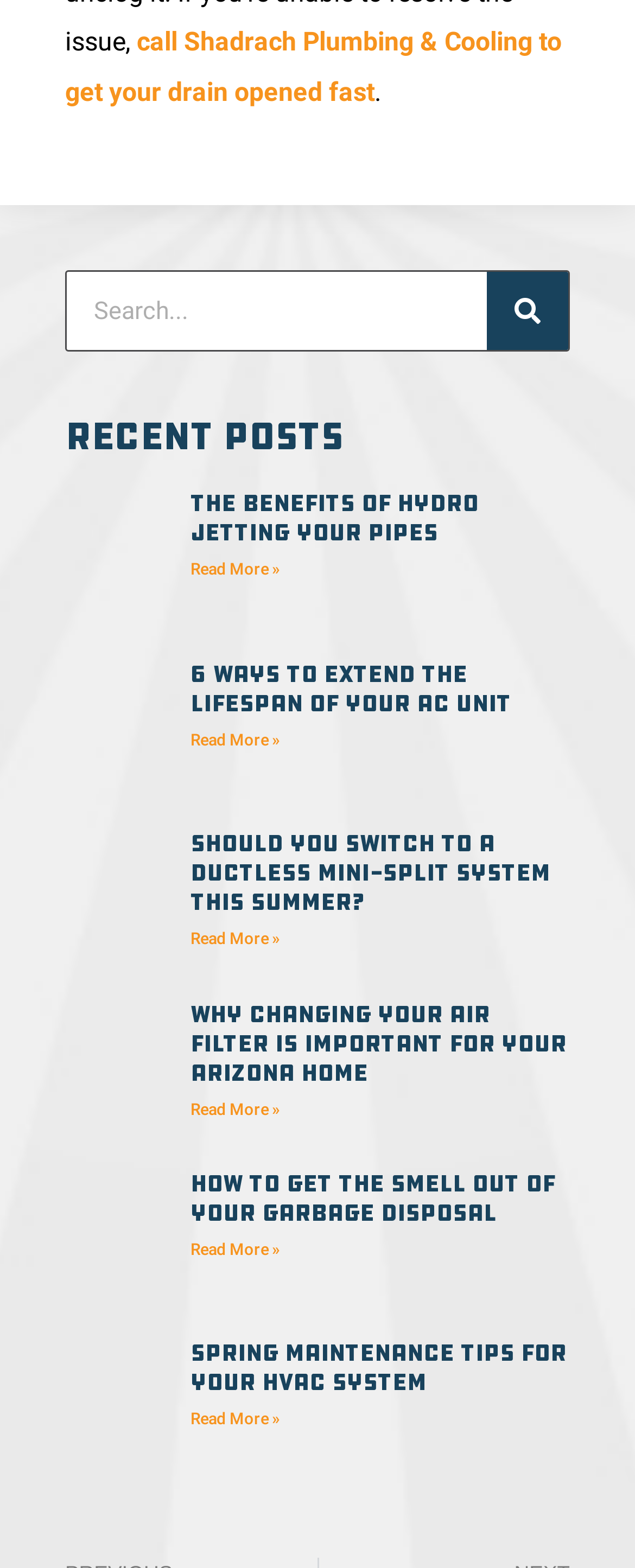Refer to the image and provide an in-depth answer to the question:
How many articles are listed on this webpage?

By examining the webpage content, I count six separate article sections, each with a heading, image, and brief summary, indicating that there are six articles listed on this webpage.